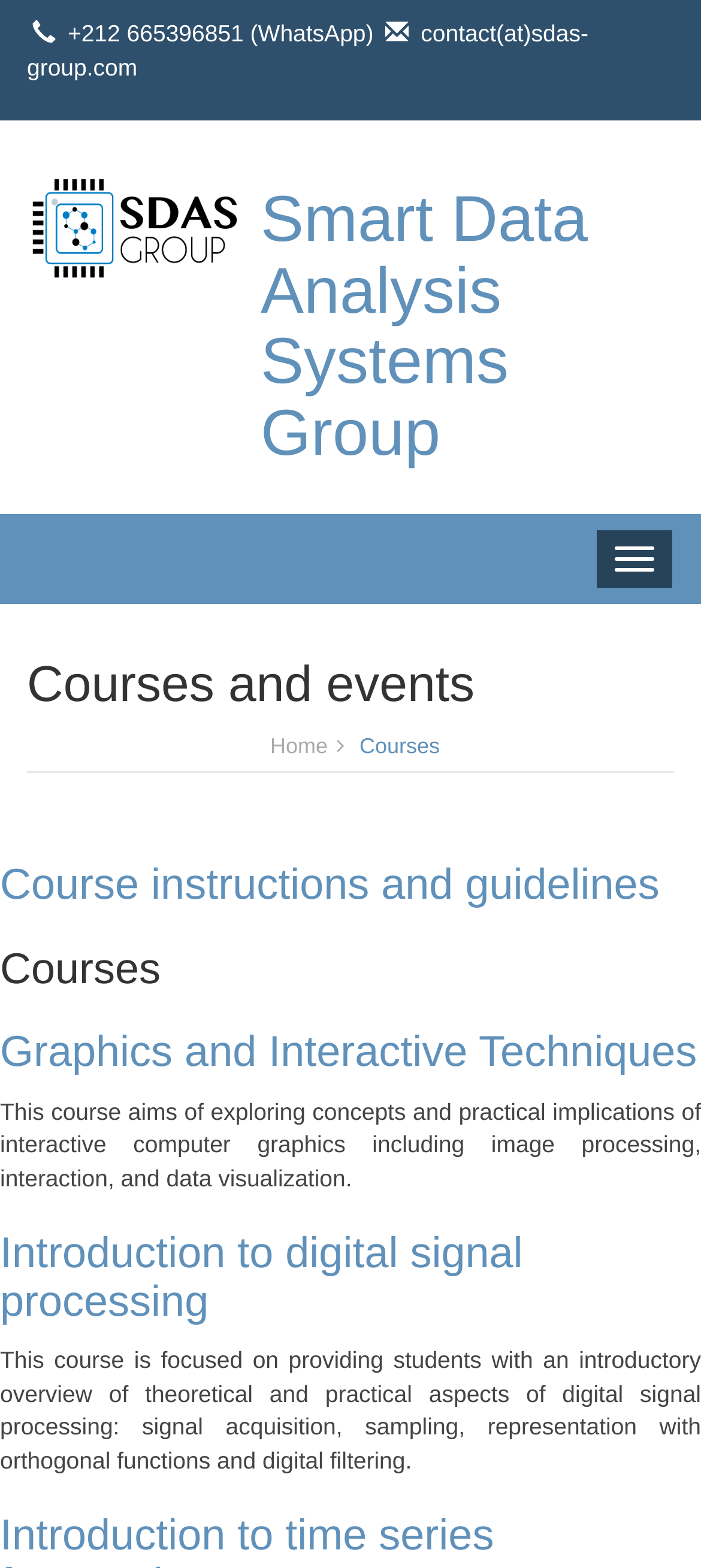Construct a comprehensive description capturing every detail on the webpage.

The webpage is about courses and events offered by the Smart Data Analysis Systems Group. At the top left corner, there is a logo of the group, accompanied by a link to the group's website. Below the logo, there is a heading that displays the group's name. 

On the top right corner, there is a button to toggle navigation. Next to it, there is a contact information section, which includes a WhatsApp phone number and an email address.

The main content of the webpage is divided into sections, each with a heading. The first section is about course instructions and guidelines, followed by a section about courses. The courses section is further divided into subsections, each describing a specific course. The courses listed include Graphics and Interactive Techniques, and Introduction to Digital Signal Processing. Each course description includes a brief summary of the course's objectives and content.

At the bottom right corner, there is a button to scroll back to the top of the webpage.